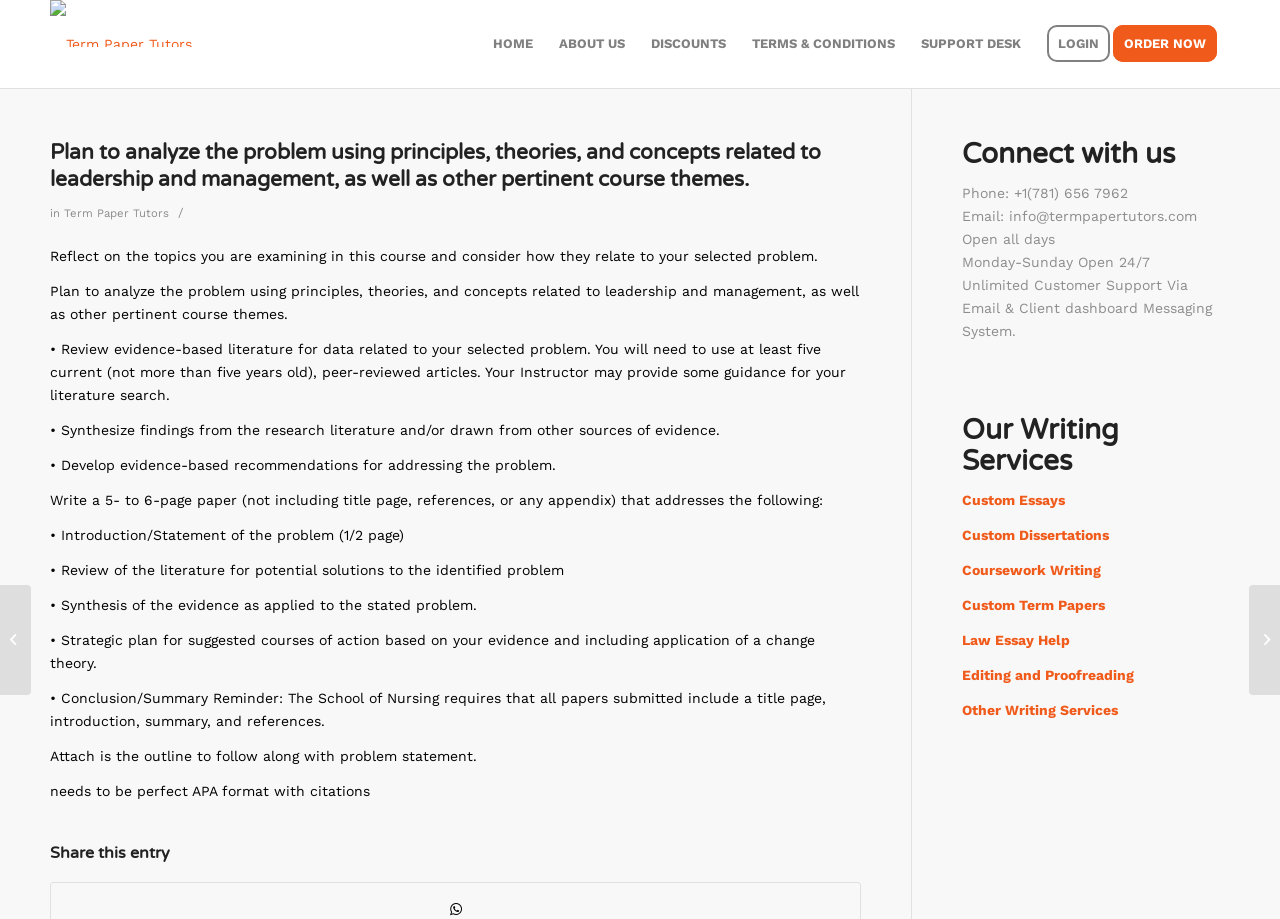Identify the primary heading of the webpage and provide its text.

Plan to analyze the problem using principles, theories, and concepts related to leadership and management, as well as other pertinent course themes. 